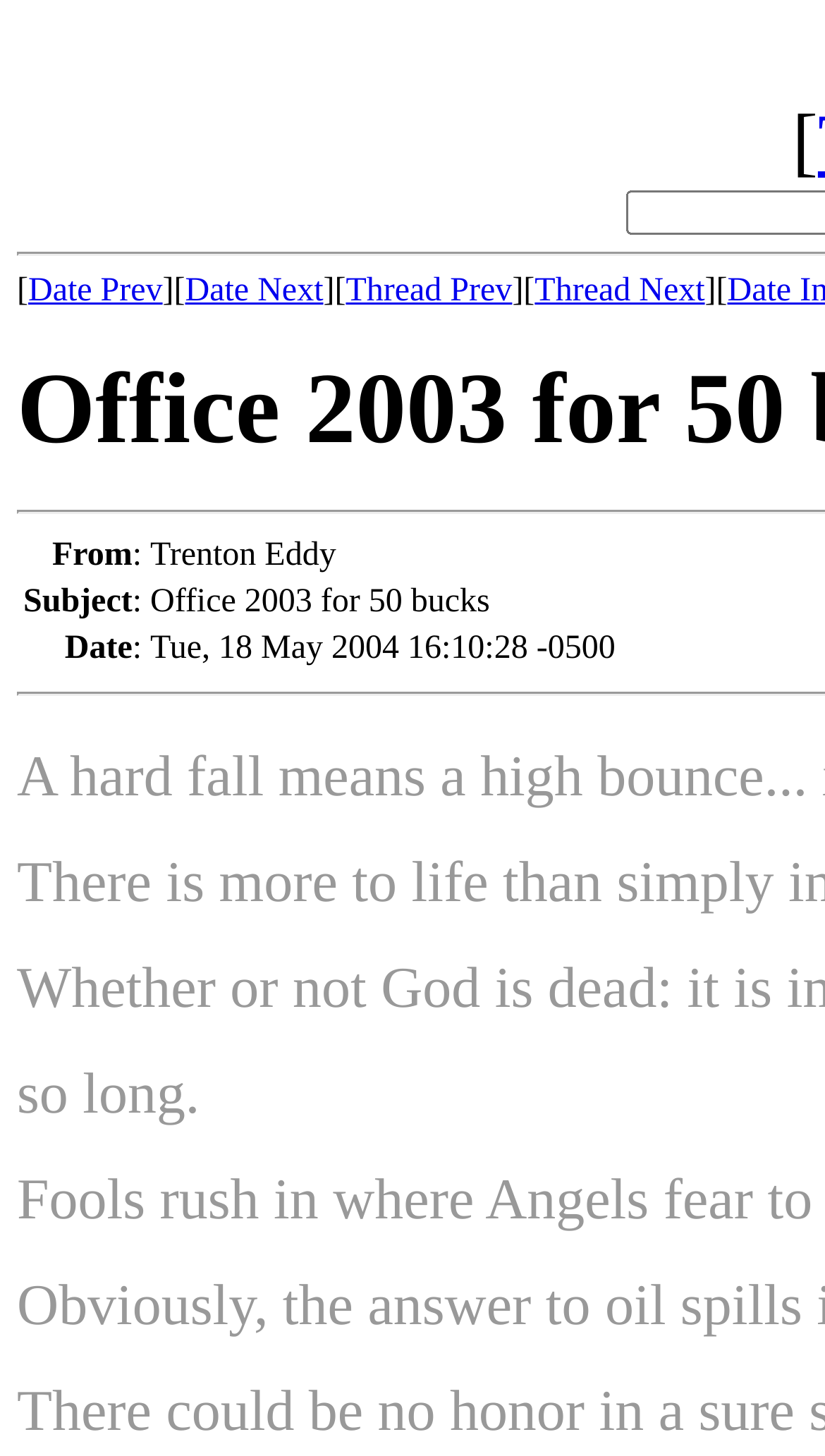What is the sender's name?
Answer the question based on the image using a single word or a brief phrase.

Trenton Eddy